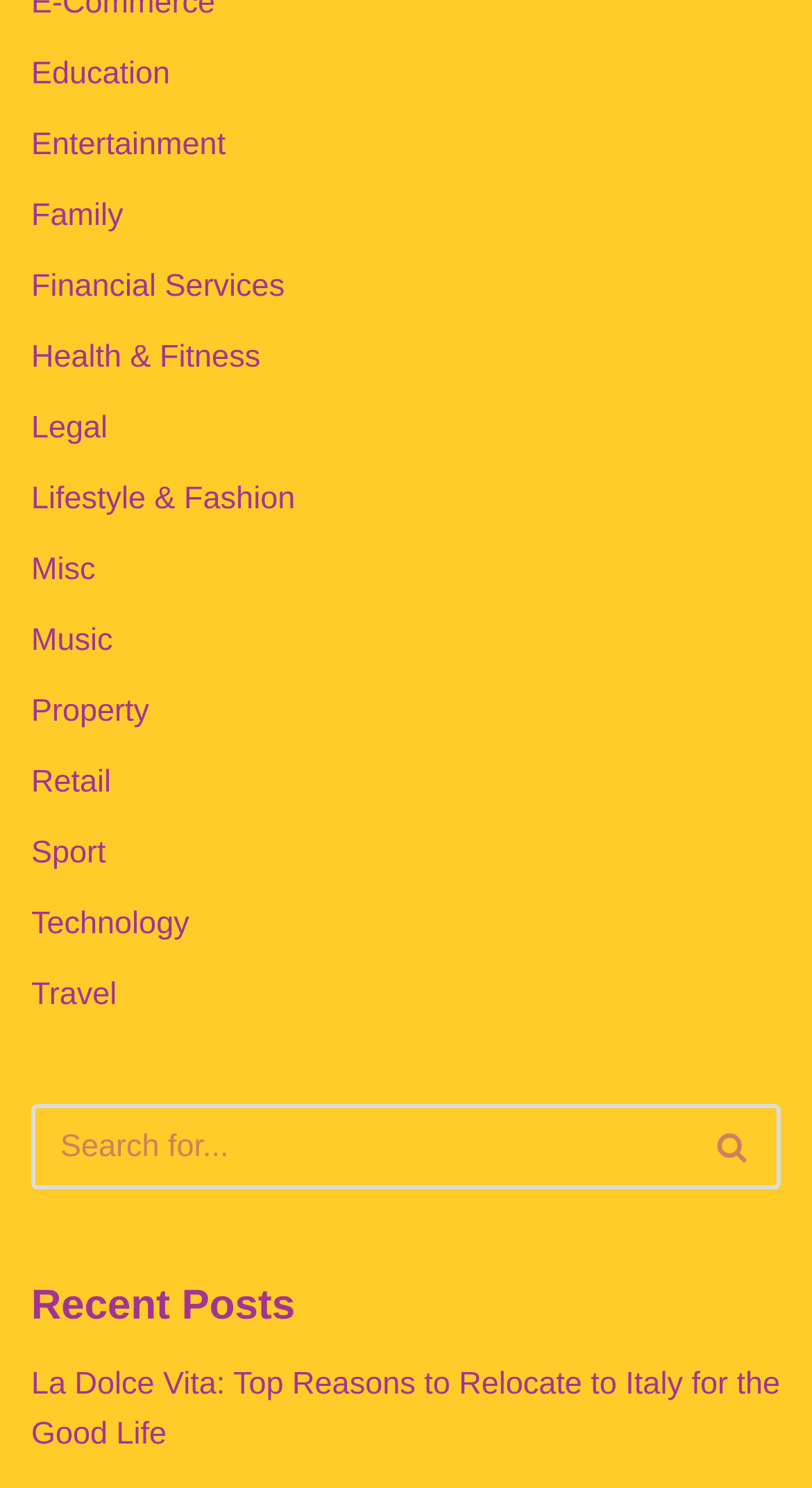Answer this question using a single word or a brief phrase:
What is the function of the button next to the search box?

To submit search